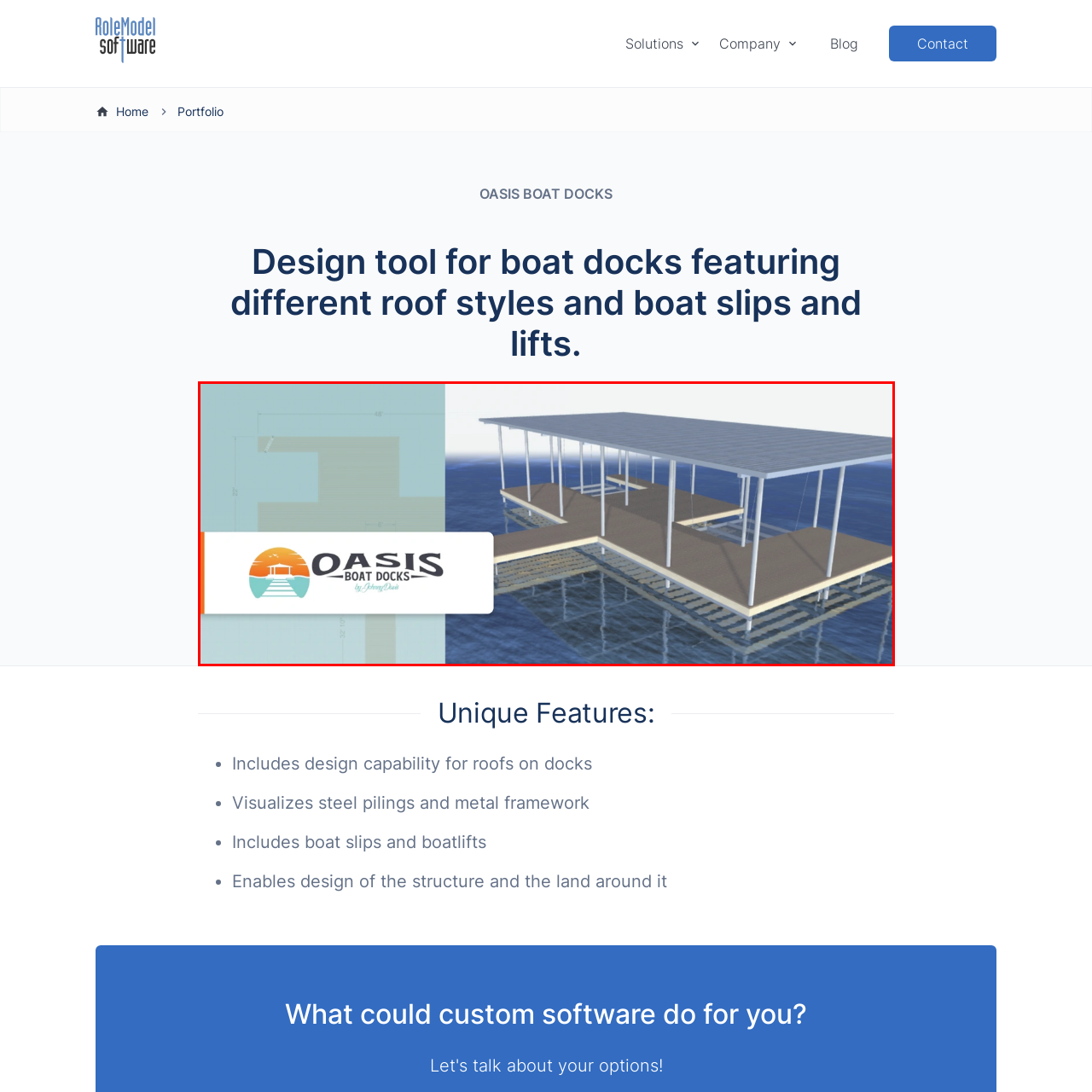What is the purpose of the dock design?  
Concentrate on the image marked with the red box and respond with a detailed answer that is fully based on the content of the image.

The purpose of the dock design can be inferred from the caption, which states that the image highlights the innovative and customized approaches offered by Oasis Boat Docks, aimed at enhancing the boating experience. This suggests that the dock design is intended to provide a better experience for boat owners and users.